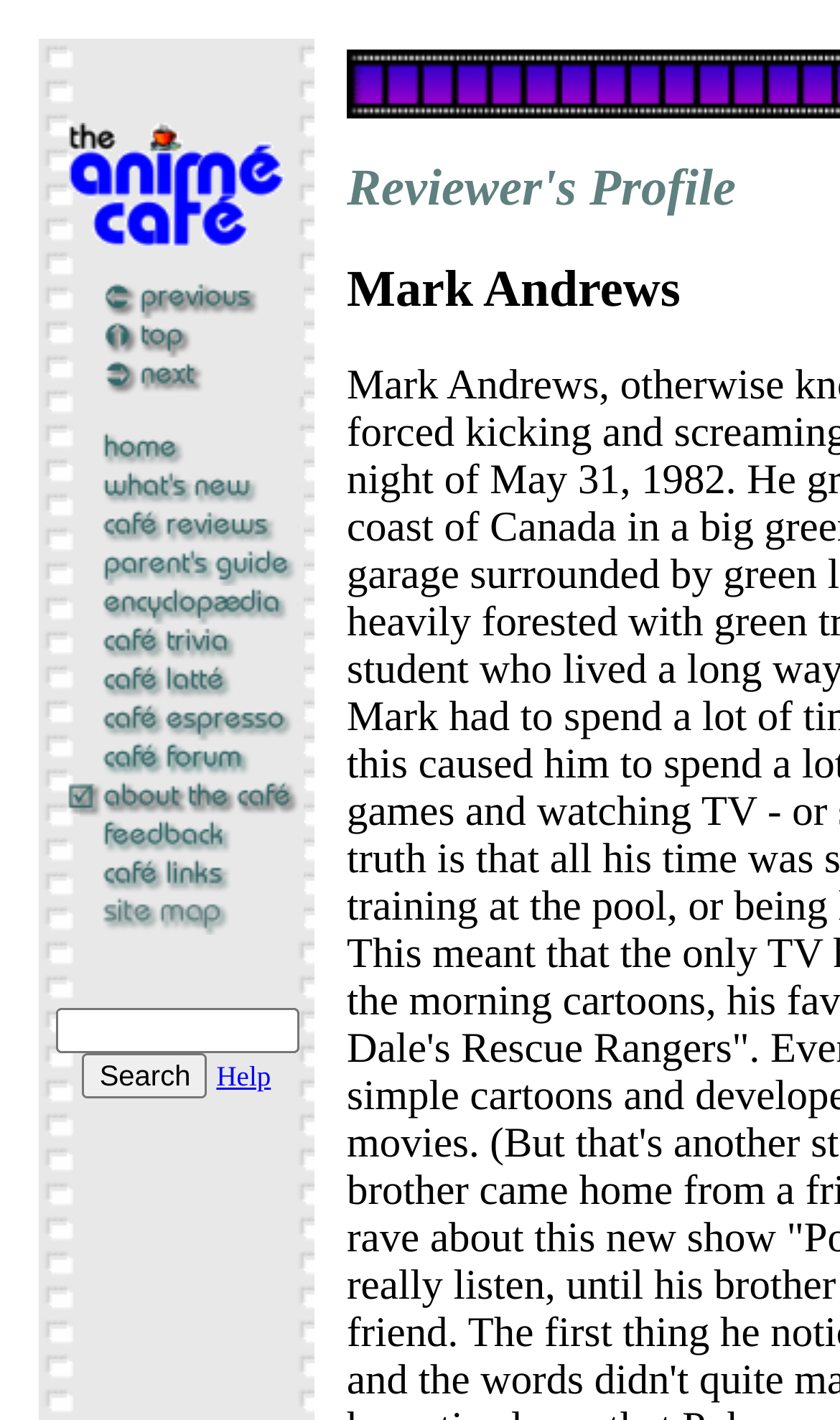Locate the bounding box of the UI element based on this description: "alt="next"". Provide four float numbers between 0 and 1 as [left, top, right, bottom].

[0.059, 0.259, 0.362, 0.285]